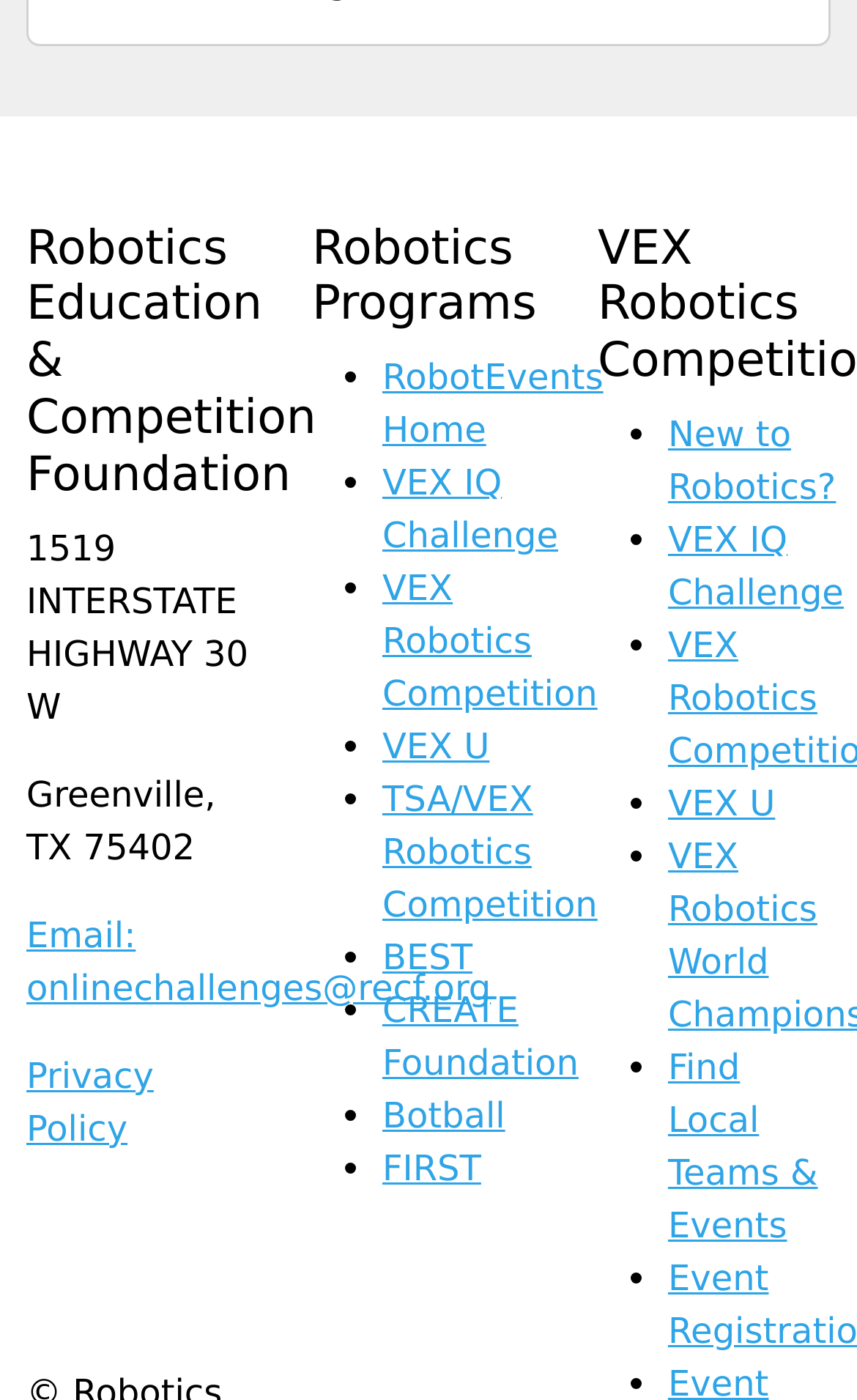Predict the bounding box coordinates of the area that should be clicked to accomplish the following instruction: "View Robotics Events Home". The bounding box coordinates should consist of four float numbers between 0 and 1, i.e., [left, top, right, bottom].

[0.446, 0.255, 0.704, 0.322]